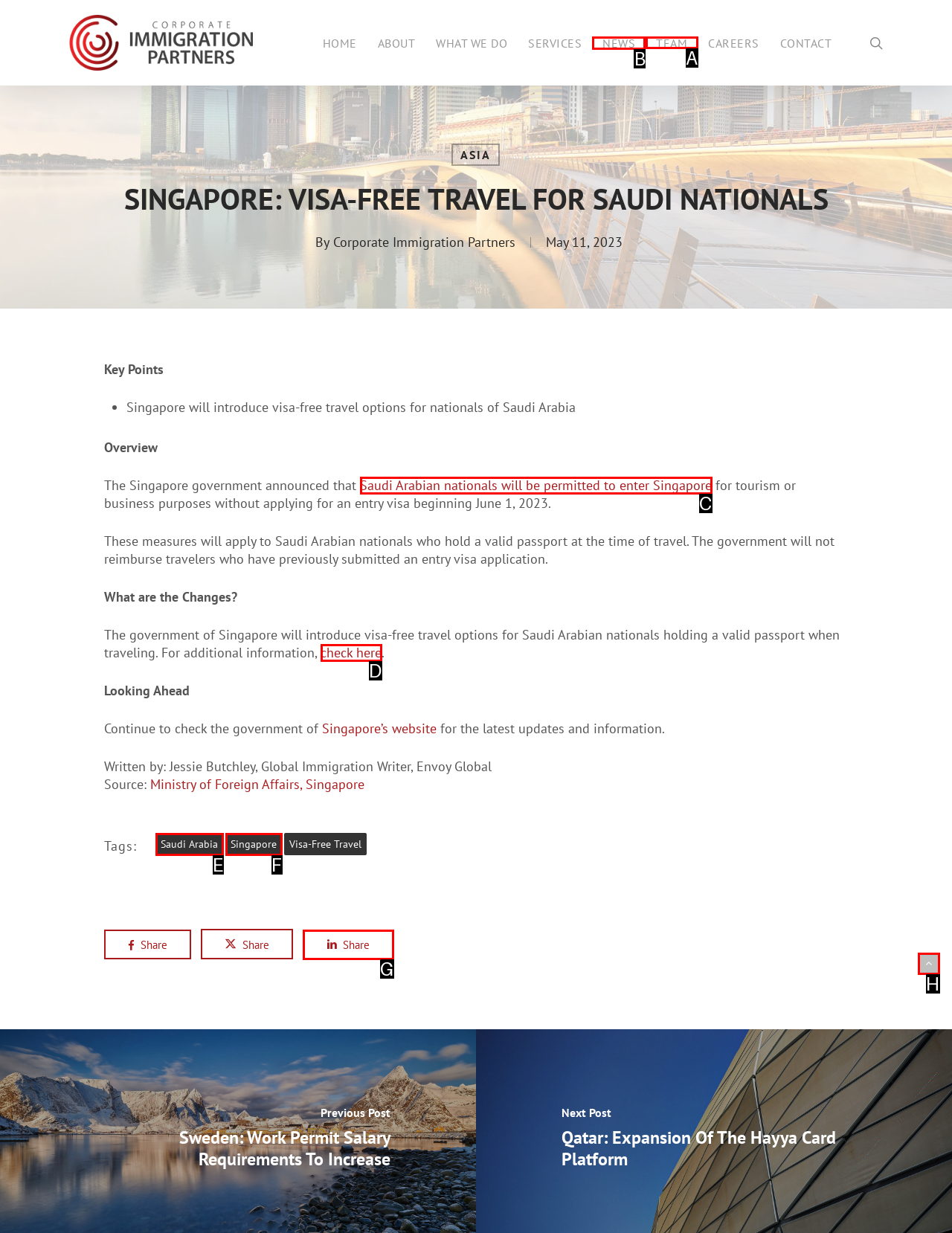Given the instruction: Check the 'NEWS' section, which HTML element should you click on?
Answer with the letter that corresponds to the correct option from the choices available.

B